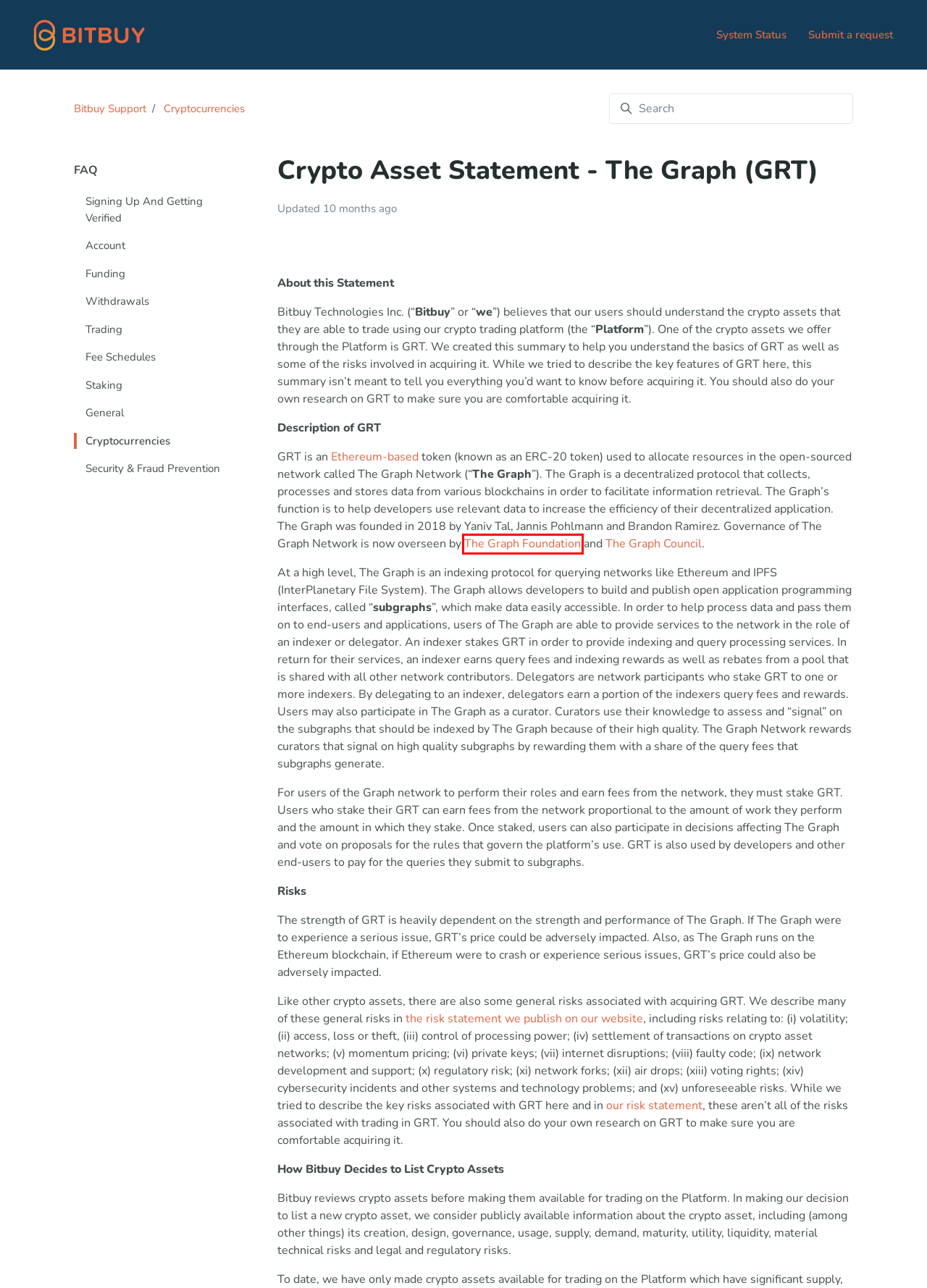Review the screenshot of a webpage that includes a red bounding box. Choose the most suitable webpage description that matches the new webpage after clicking the element within the red bounding box. Here are the candidates:
A. WonderFi Status
B. Bitbuy | Updates
C. Canadian Cryptocurrency Prices | Bitbuy
D. Introducing The Graph Council | Blog | The Graph
E. Contact Information | Bitbuy
F. Risk Statement
G. Announcing The Graph Foundation | Blog | The Graph
H. How to buy Bitcoin Cash in Canada | Bitbuy.ca

G